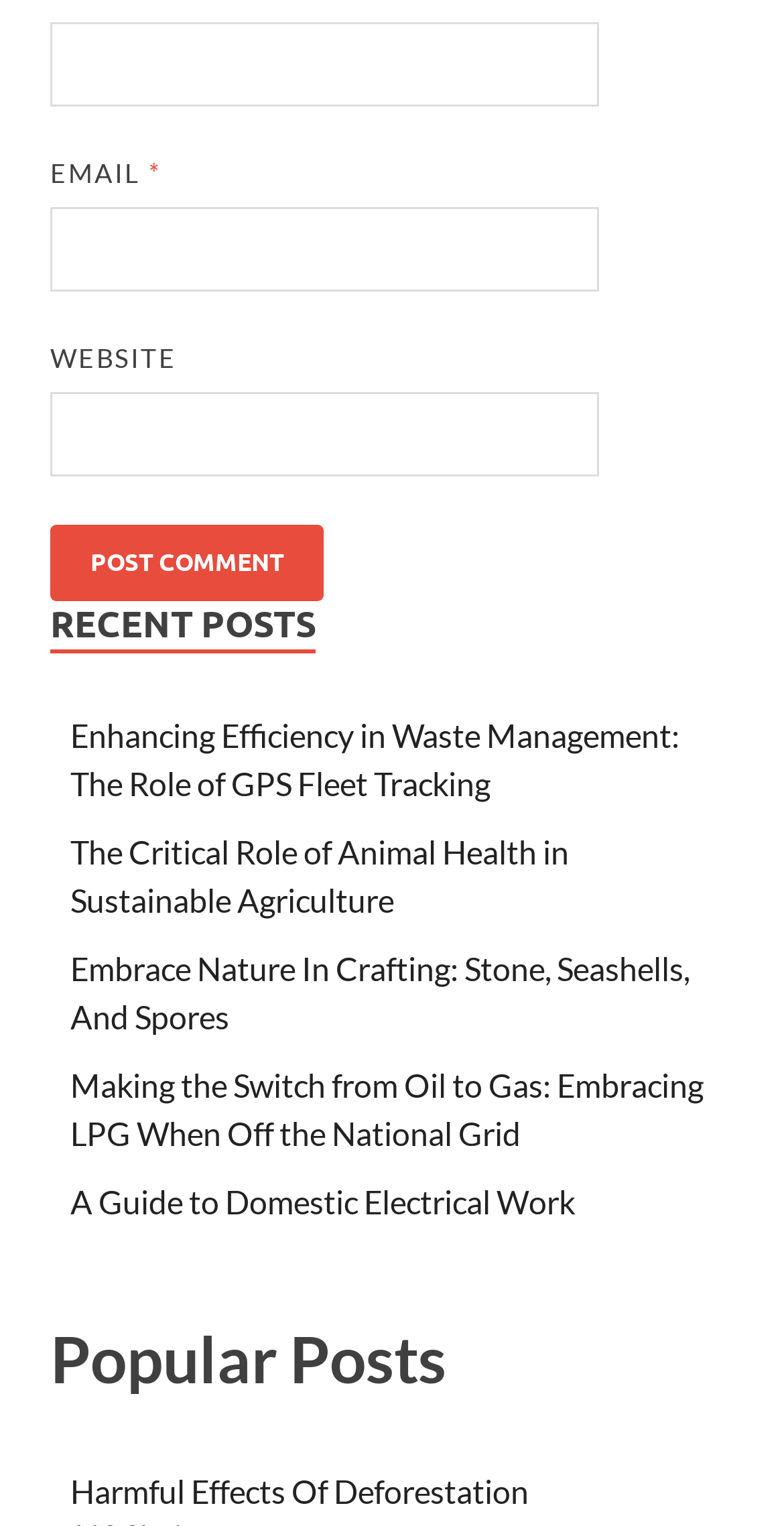Identify the coordinates of the bounding box for the element that must be clicked to accomplish the instruction: "Check the portfolio".

None